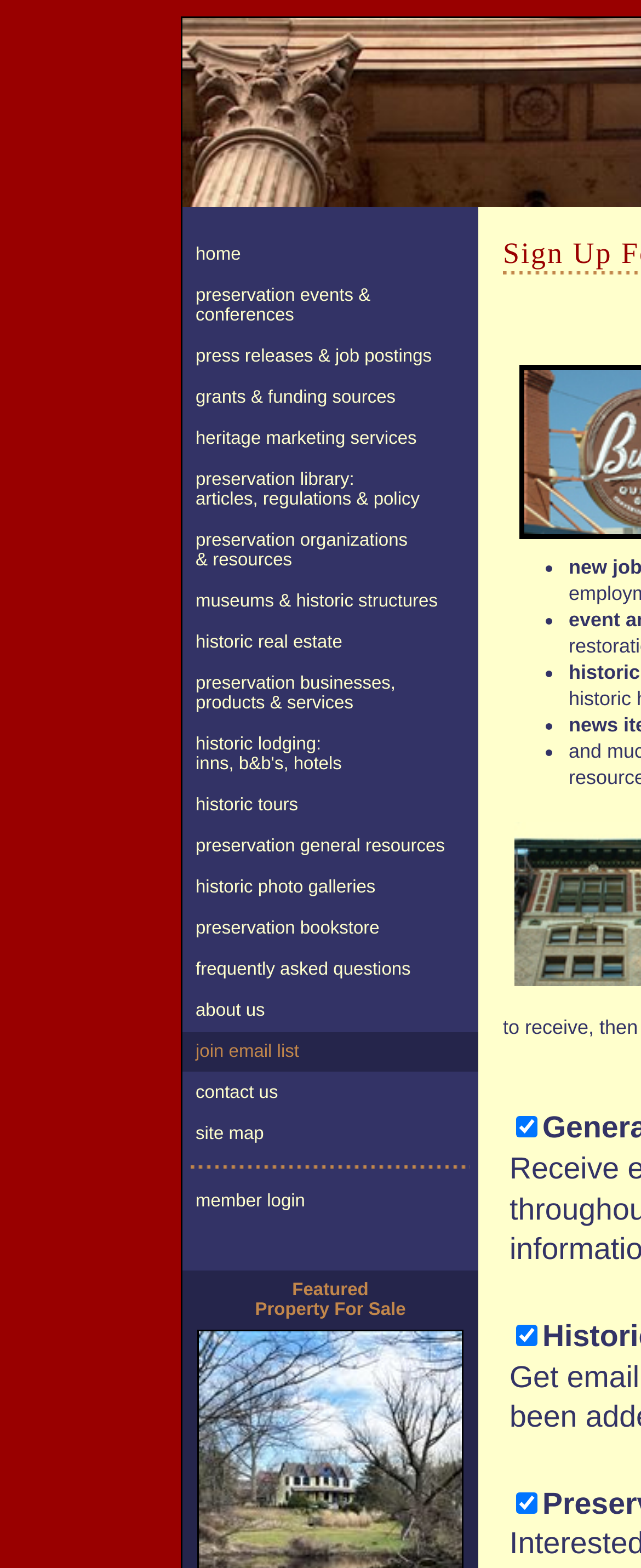Identify the bounding box coordinates of the region that needs to be clicked to carry out this instruction: "explore historic real estate". Provide these coordinates as four float numbers ranging from 0 to 1, i.e., [left, top, right, bottom].

[0.285, 0.396, 0.746, 0.422]